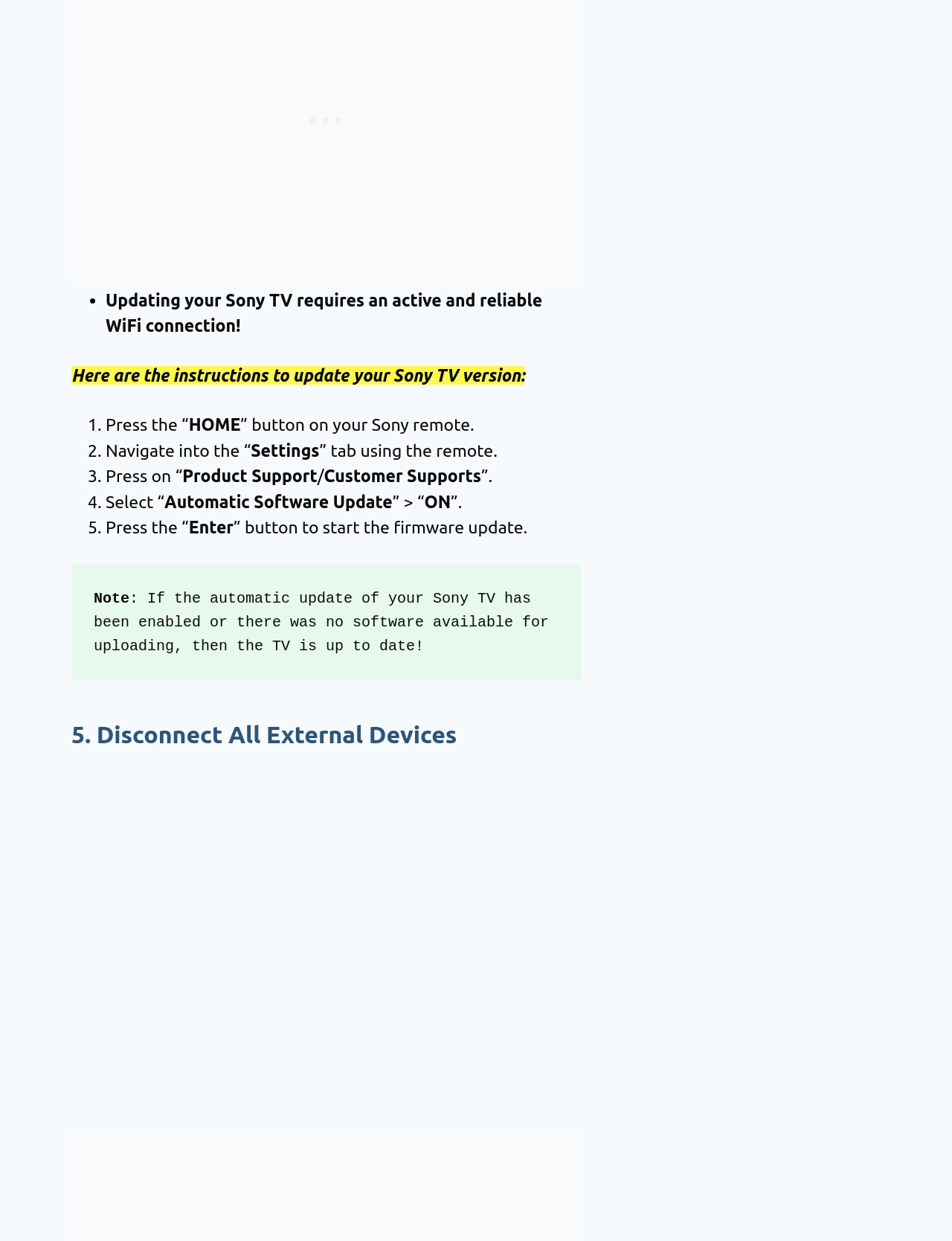Specify the bounding box coordinates of the element's region that should be clicked to achieve the following instruction: "Select Automatic Software Update". The bounding box coordinates consist of four float numbers between 0 and 1, in the format [left, top, right, bottom].

[0.173, 0.397, 0.412, 0.412]